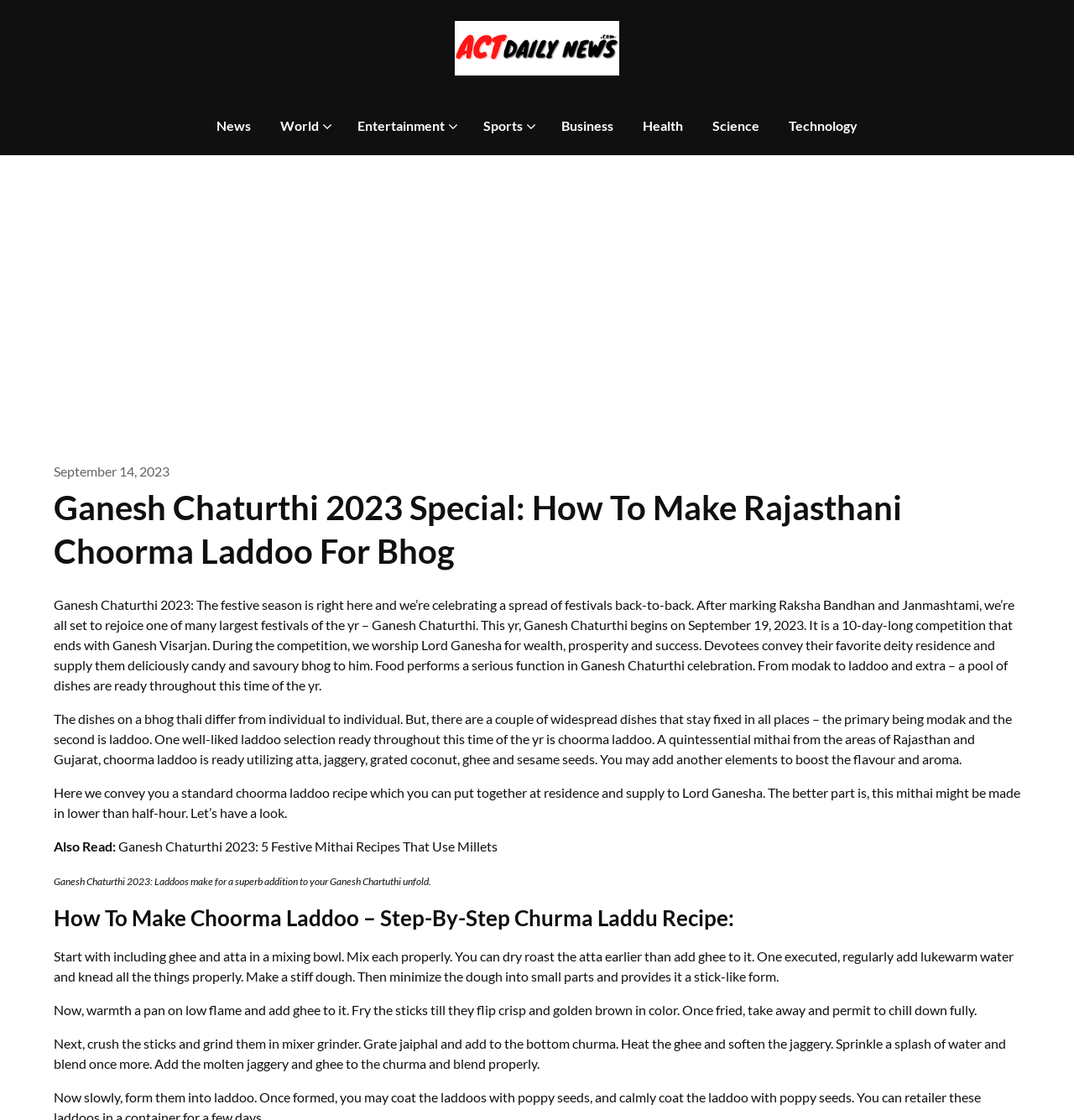What is the shape of the dough pieces before frying?
Answer the question with detailed information derived from the image.

The webpage instructs to cut the dough into small parts and give them a stick-like shape before frying them in ghee to make Choorma Laddoo.